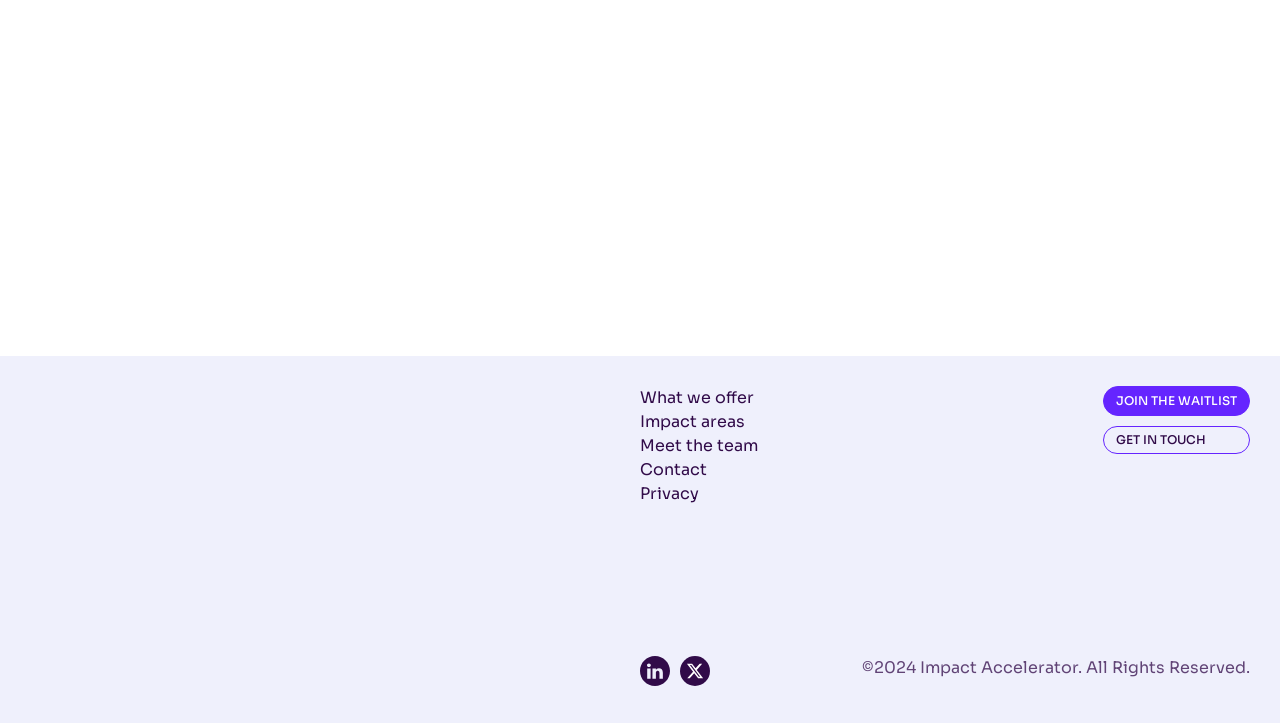Predict the bounding box of the UI element based on the description: "Join the waitlist". The coordinates should be four float numbers between 0 and 1, formatted as [left, top, right, bottom].

[0.862, 0.534, 0.977, 0.576]